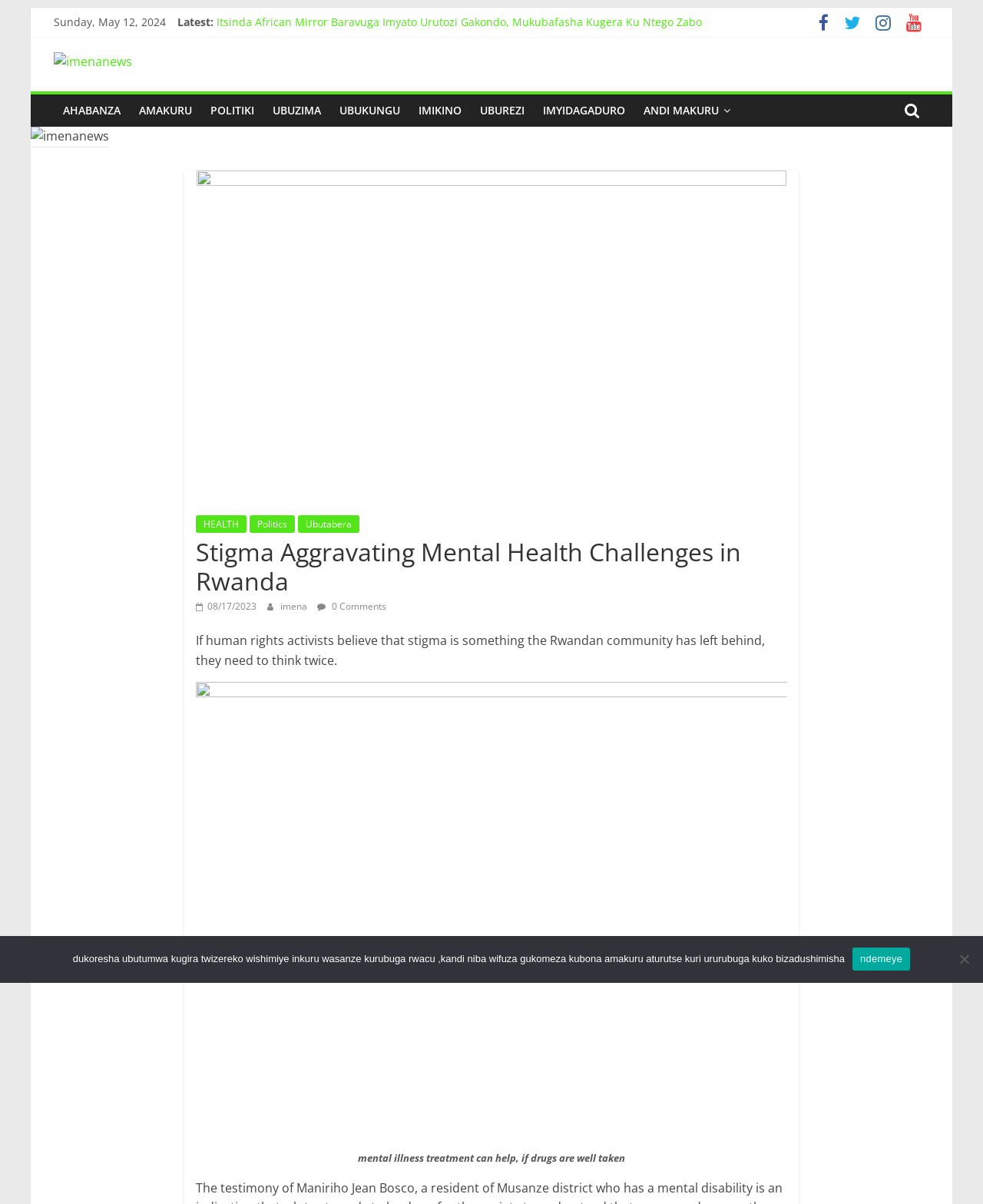Please specify the bounding box coordinates of the clickable region necessary for completing the following instruction: "Click on the 'Latest' link". The coordinates must consist of four float numbers between 0 and 1, i.e., [left, top, right, bottom].

[0.18, 0.012, 0.217, 0.024]